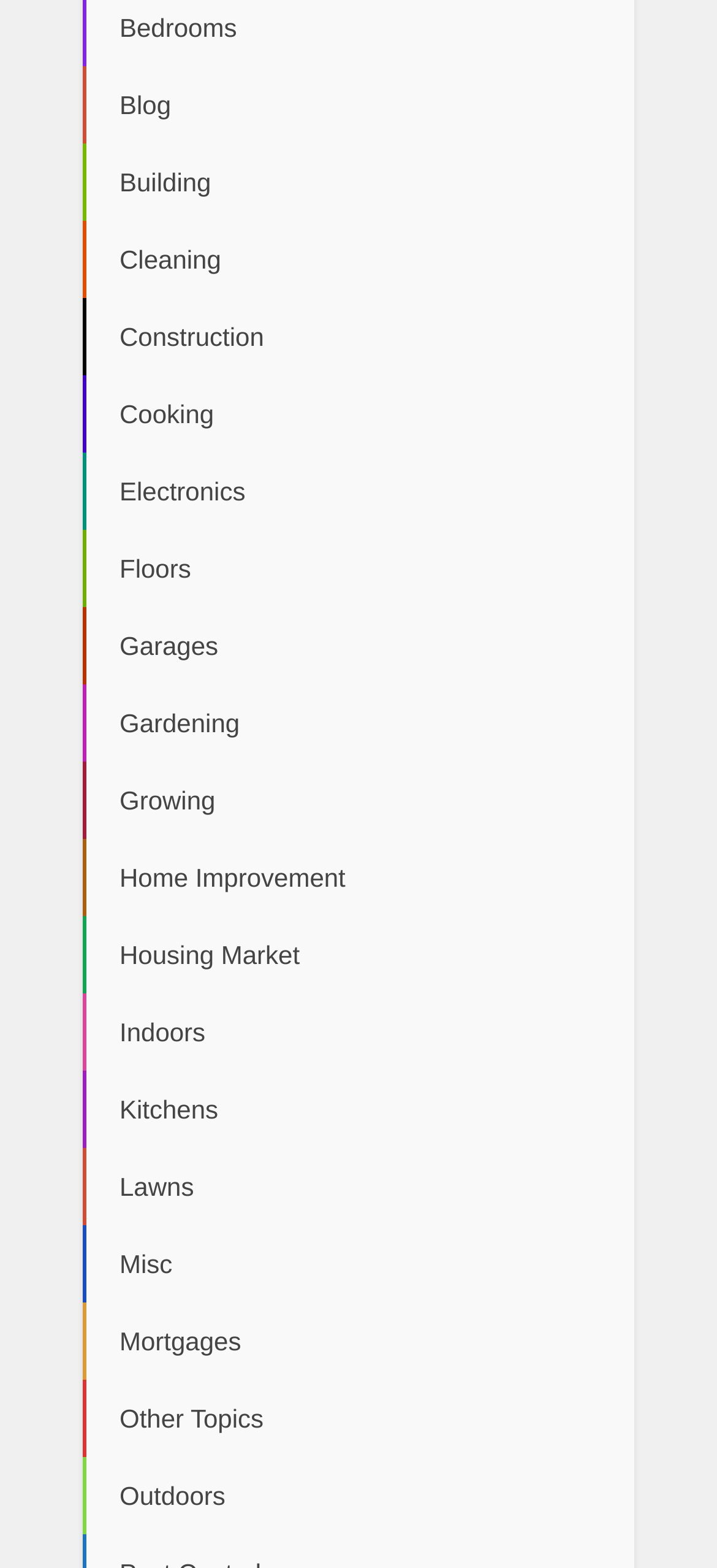Identify the bounding box coordinates of the region I need to click to complete this instruction: "Visit the 'Home Improvement' page".

[0.115, 0.535, 0.885, 0.585]